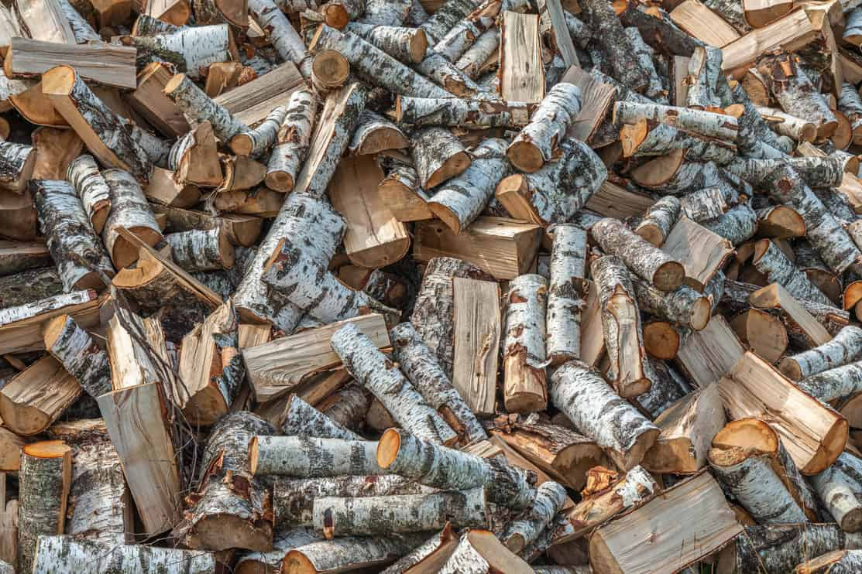Generate a complete and detailed caption for the image.

The image showcases a vibrant and neatly stacked pile of chopped firewood, primarily composed of birch logs. The logs are characterized by their distinct white bark, with some still retaining rough outer surfaces while others expose the smooth, light-colored wood underneath. This visually appealing arrangement highlights the natural patterns and textures of the wood, making it look both rustic and inviting. Ideal for use in cozy fireplaces or campfires, these logs symbolize the warmth and comfort associated with winter gatherings and outdoor bonfires. The context of the article suggests that this firewood is among the types that produce minimal smoke when burned, making it an excellent choice for environmentally conscious consumers.